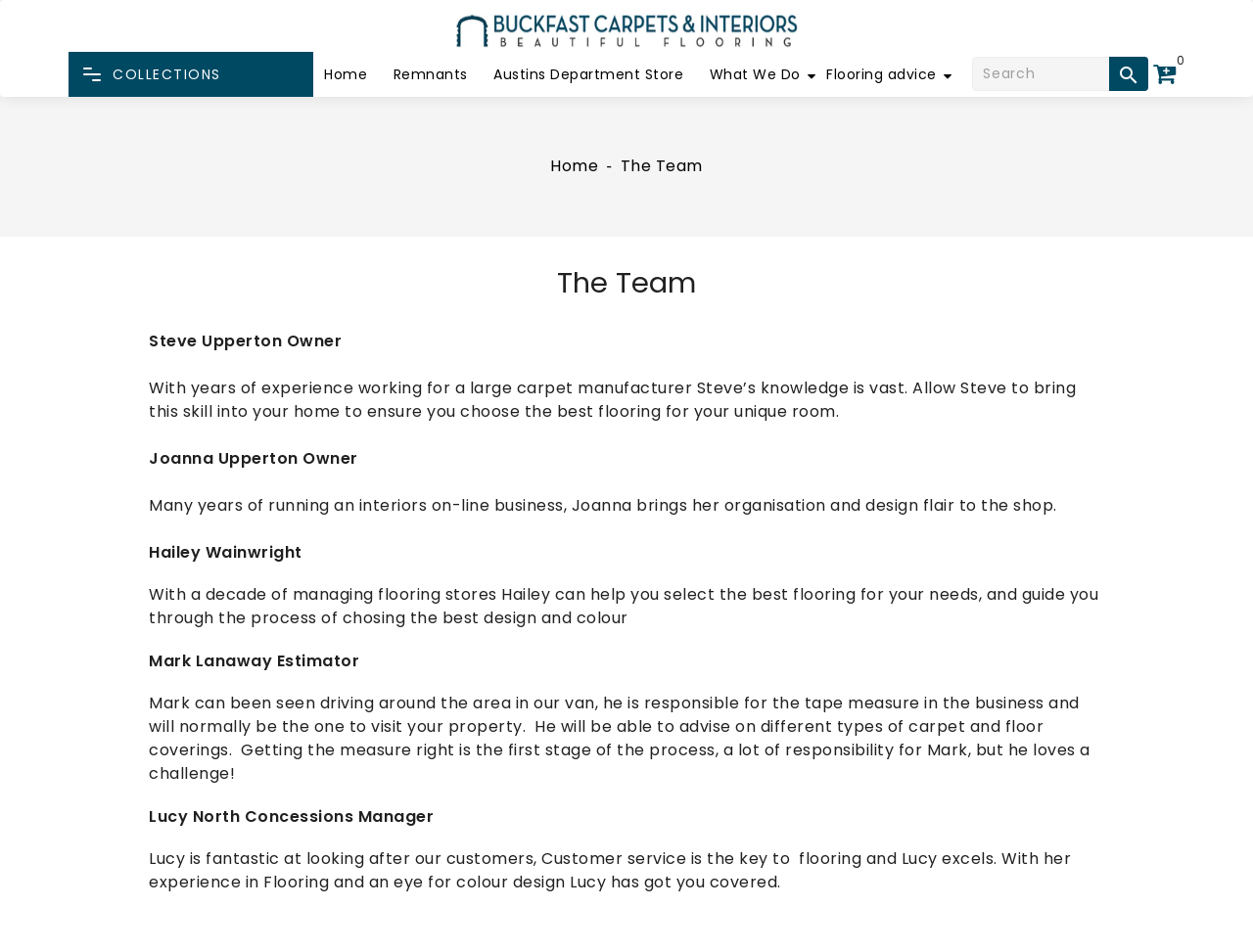Please locate the bounding box coordinates of the element that needs to be clicked to achieve the following instruction: "Get flooring advice". The coordinates should be four float numbers between 0 and 1, i.e., [left, top, right, bottom].

[0.655, 0.067, 0.752, 0.088]